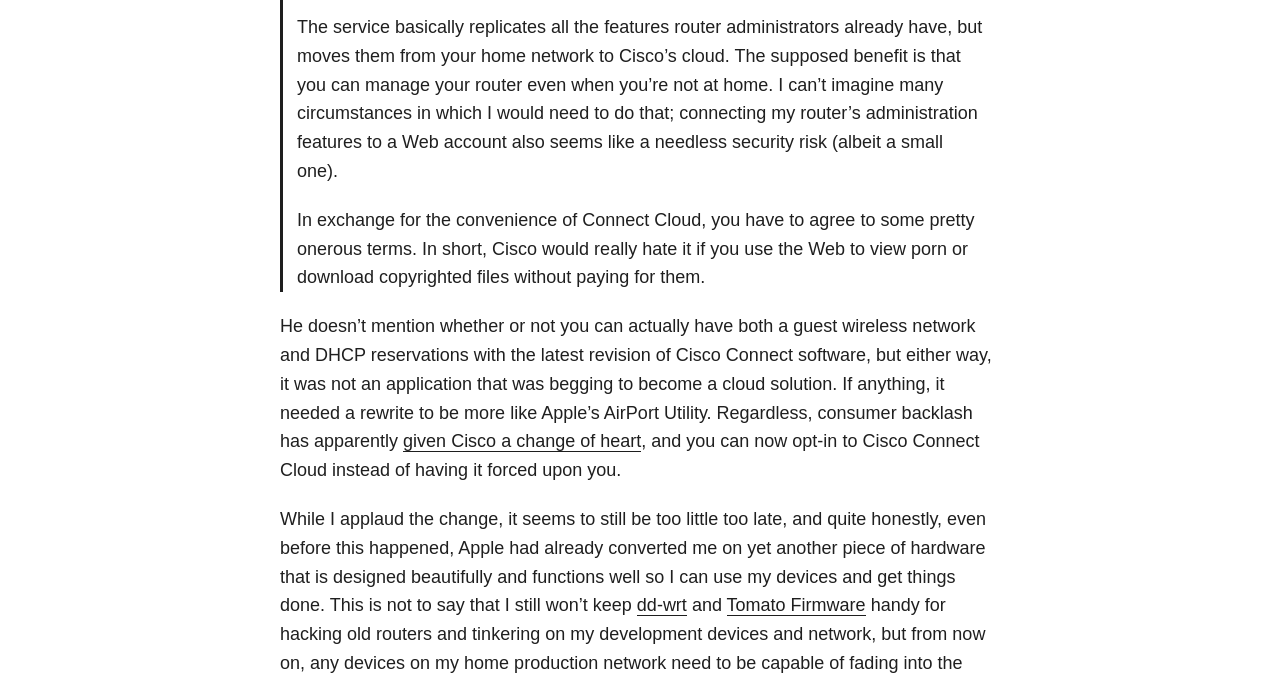Give the bounding box coordinates for the element described by: "Tomato Firmware".

[0.568, 0.869, 0.676, 0.898]